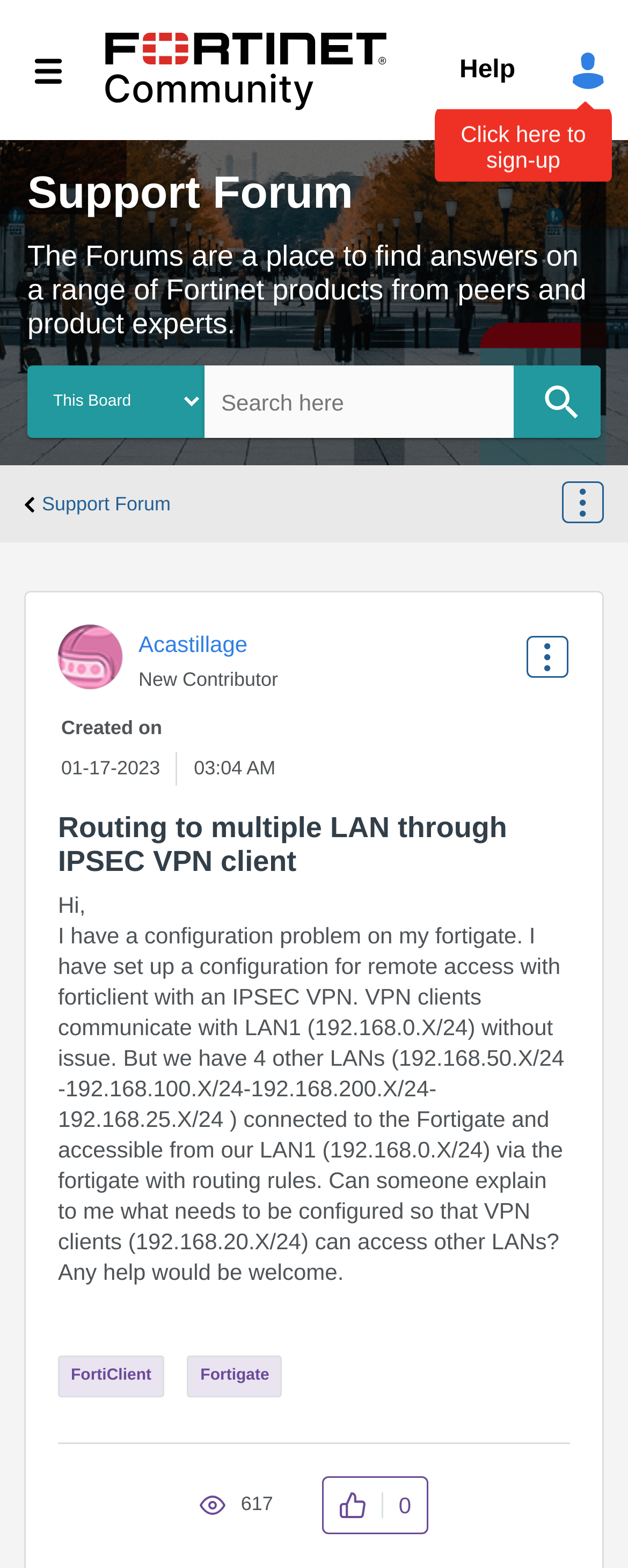Locate the bounding box coordinates of the element to click to perform the following action: 'Click on FortiClient link'. The coordinates should be given as four float values between 0 and 1, in the form of [left, top, right, bottom].

[0.092, 0.864, 0.262, 0.891]